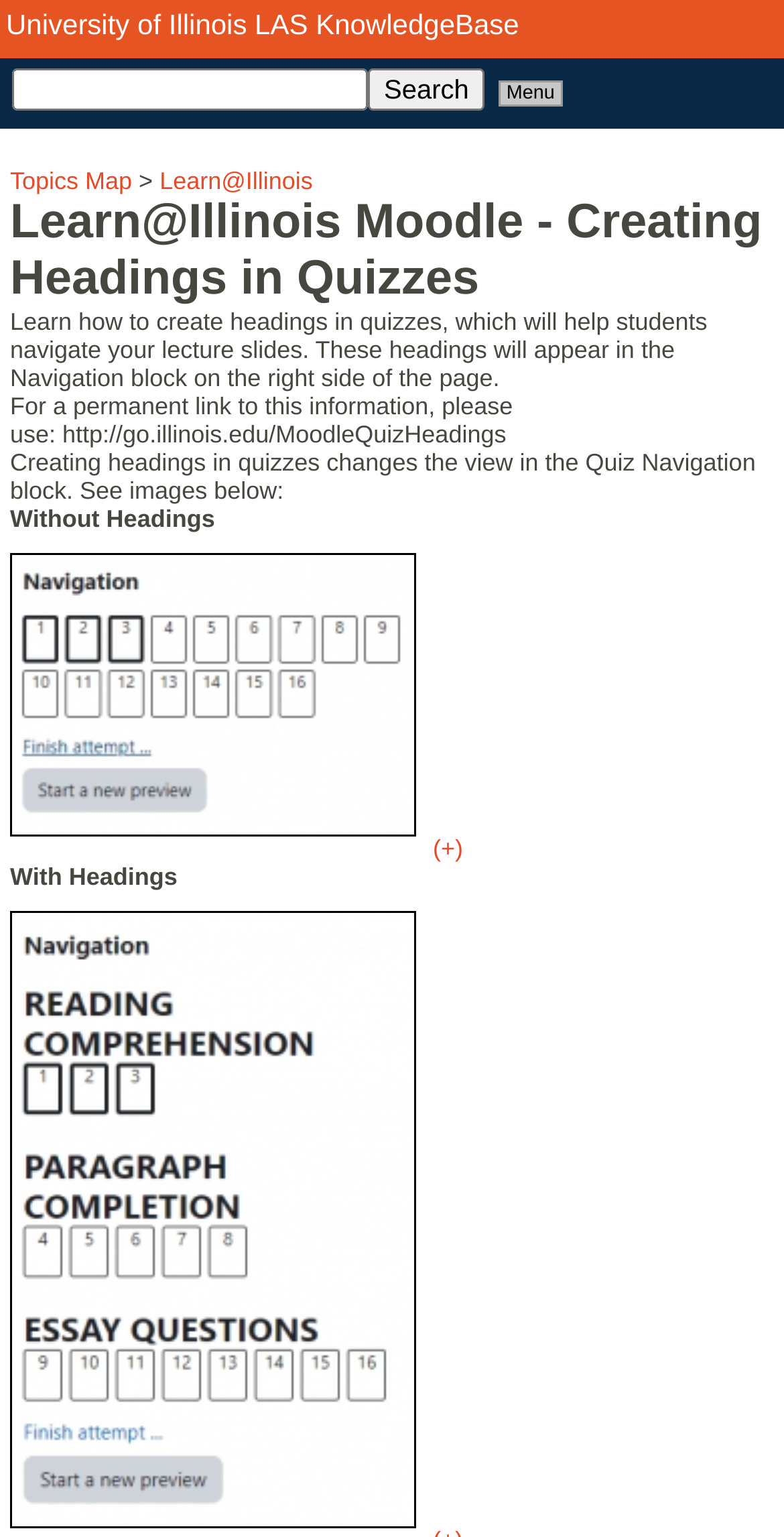Identify the bounding box of the HTML element described as: "Menu".

[0.636, 0.052, 0.718, 0.069]